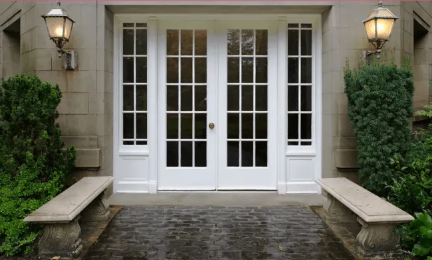Respond to the question with just a single word or phrase: 
What type of pathway leads up to the entrance?

Cobblestone